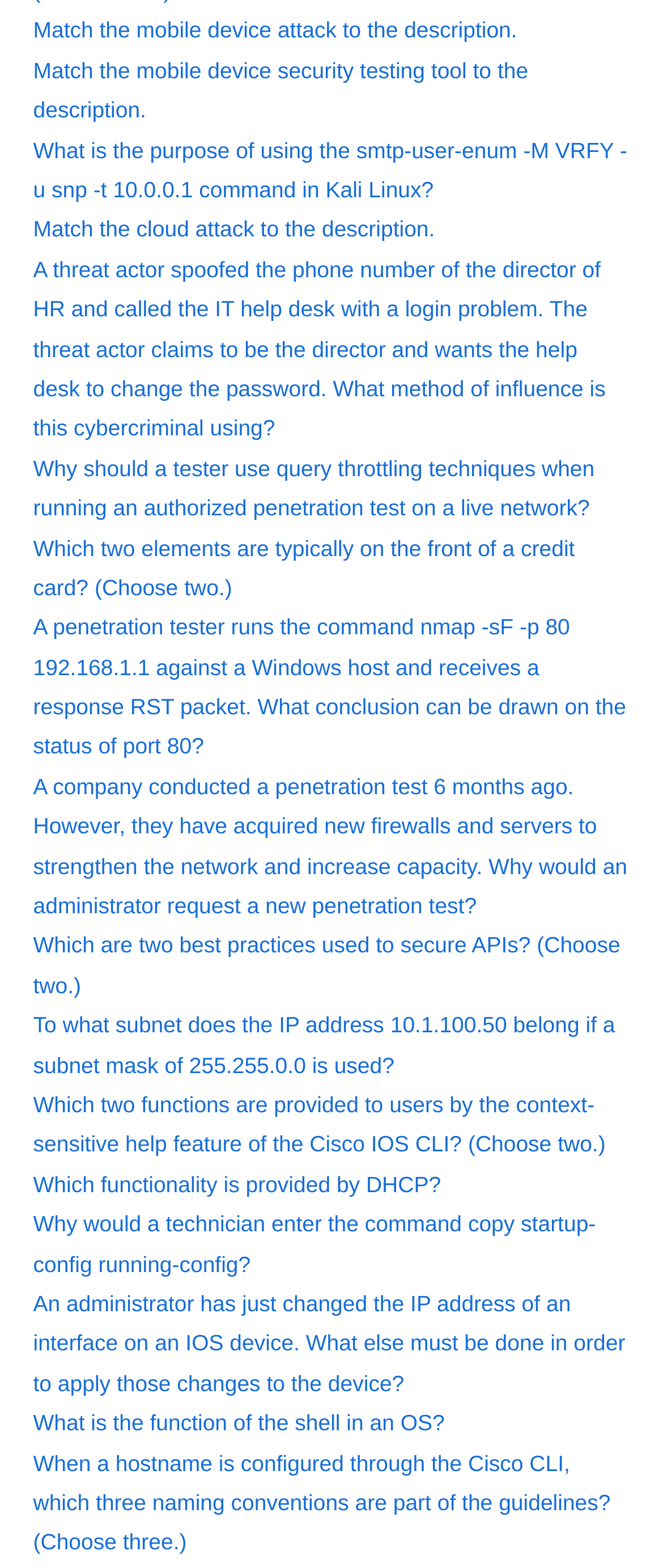Locate the bounding box coordinates of the element to click to perform the following action: 'Select 'What is the purpose of using the smtp-user-enum -M VRFY -u snp -t 10.0.0.1 command in Kali Linux?''. The coordinates should be given as four float values between 0 and 1, in the form of [left, top, right, bottom].

[0.05, 0.087, 0.946, 0.129]